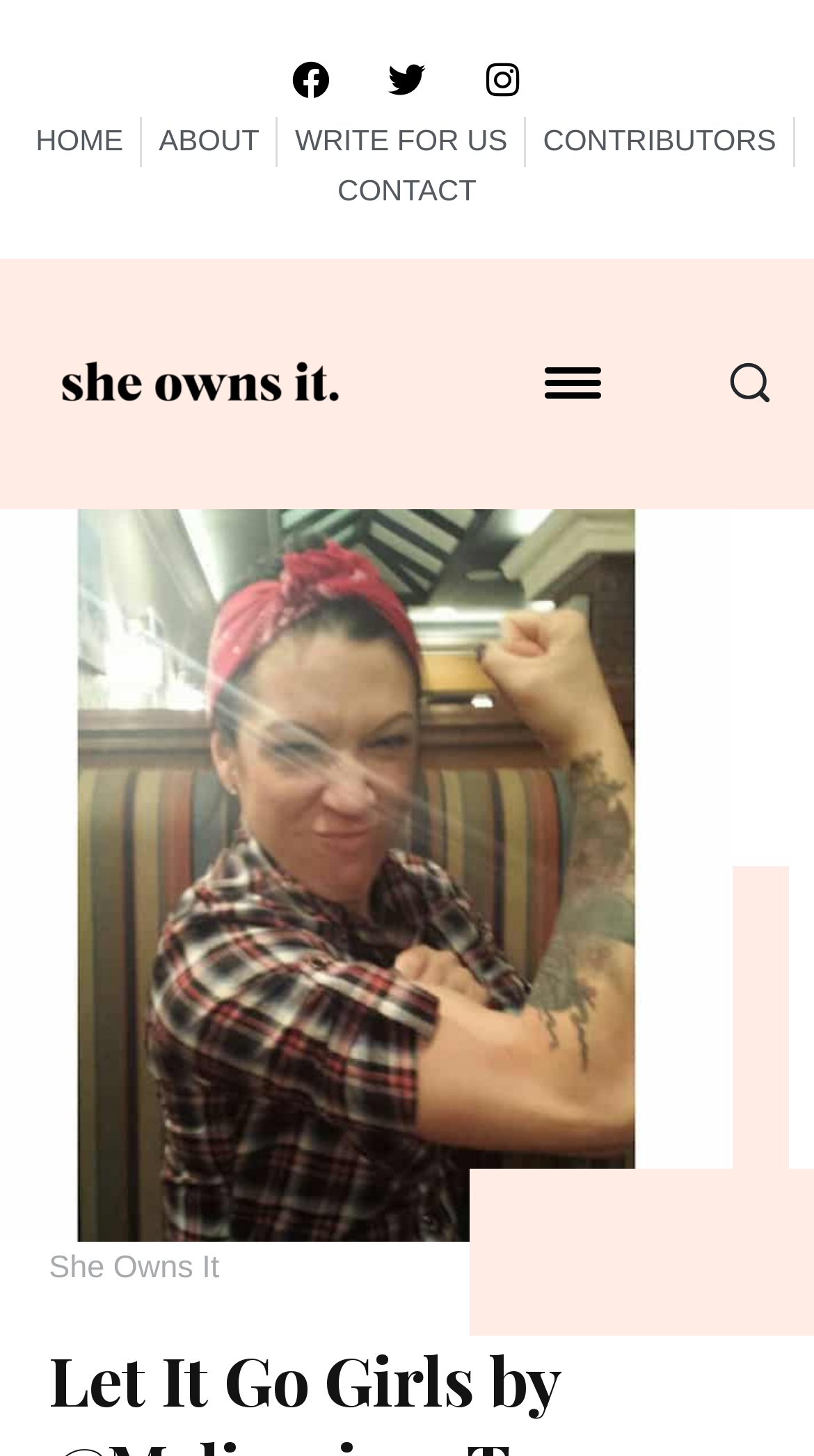Please answer the following question using a single word or phrase: 
How many times does the text 'She Owns It' appear?

3